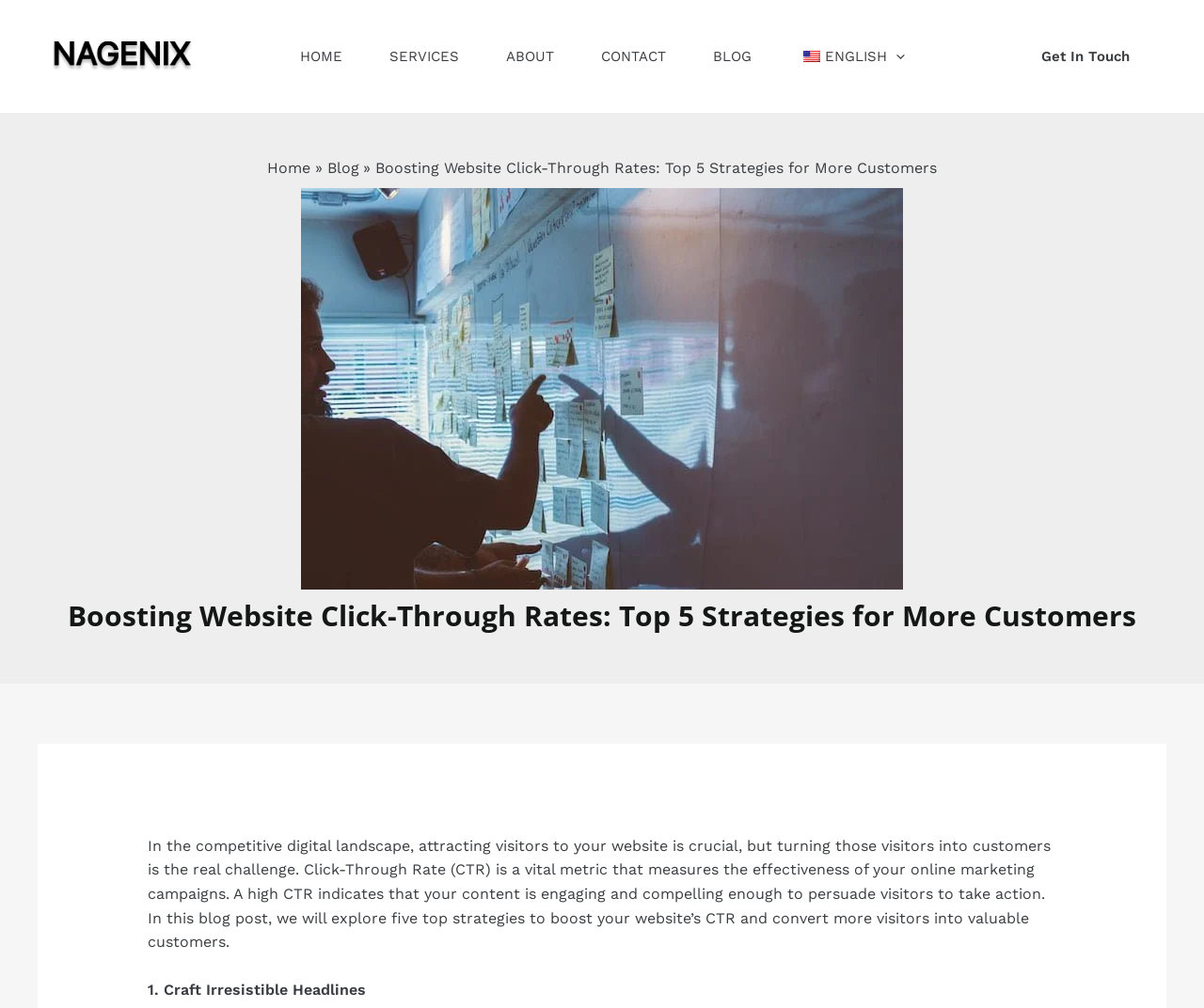What is the topic of the blog post?
Please ensure your answer to the question is detailed and covers all necessary aspects.

I read the heading element and its child StaticText element, which indicates that the topic of the blog post is about boosting website click-through rates and converting visitors into customers.